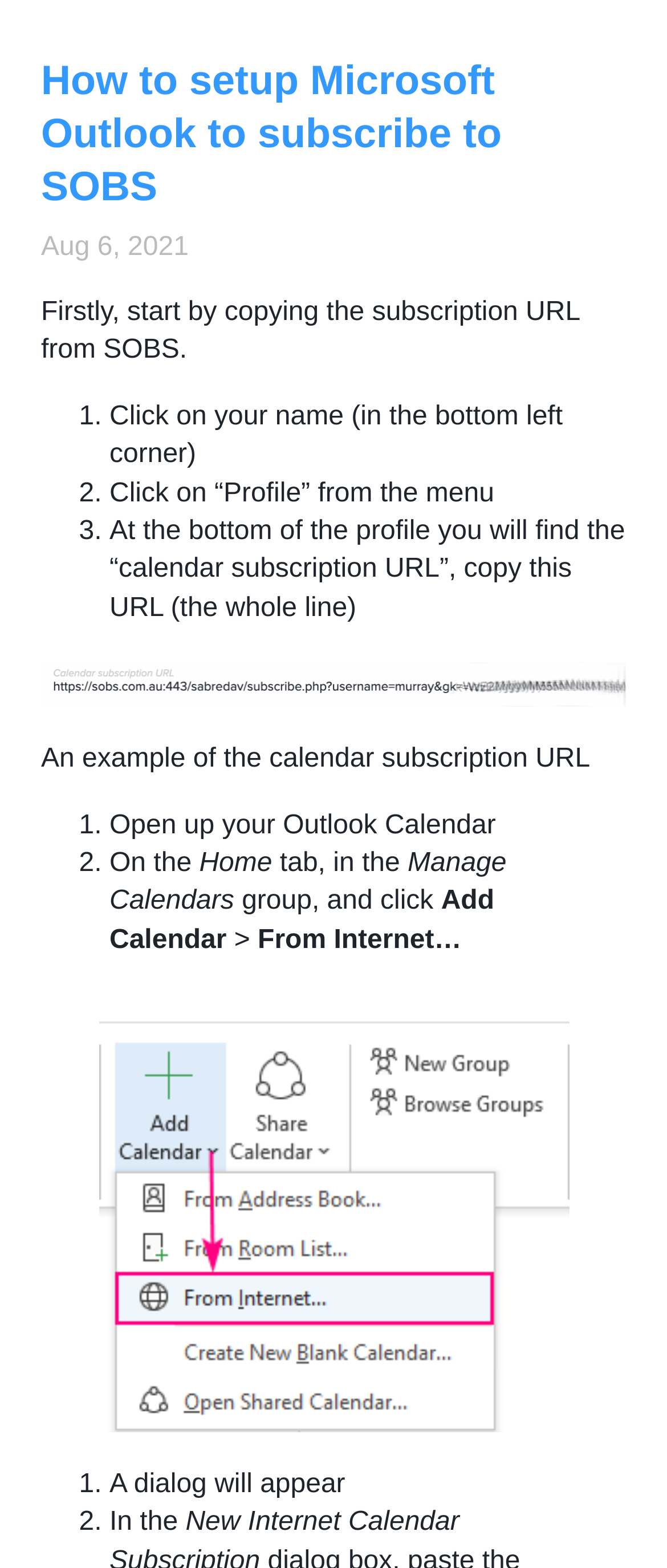Summarize the webpage with intricate details.

The webpage is titled "SOBS - Help" and appears to be a tutorial on how to set up Microsoft Outlook to subscribe to SOBS. At the top of the page, there is a heading that matches the title, followed by a link with the same text. Below this, there is a date "Aug 6, 2021" and a brief introduction to the tutorial.

The main content of the page is divided into a series of steps, each marked with a numbered list marker (1., 2., 3., etc.). The first step instructs the user to click on their name in the bottom left corner, followed by clicking on "Profile" from the menu. The third step involves copying the calendar subscription URL from the profile.

Below these steps, there is an image with an empty alt attribute, accompanied by a figcaption that describes it as an example of the calendar subscription URL. The image is positioned in the middle of the page, spanning about 90% of the width.

The next set of steps begins with opening up the Outlook Calendar, followed by navigating to the "Home" tab and clicking on "Manage Calendars" and then "Add Calendar". Another image is displayed below these steps, showing the process of adding an Internet calendar to Outlook.

The final steps are numbered 1 and 2, which describe a dialog that will appear and prompt the user to enter the subscription URL. Throughout the page, there are a total of 2 images, 1 figure, and 15 static text elements, including the heading, link, and list markers.